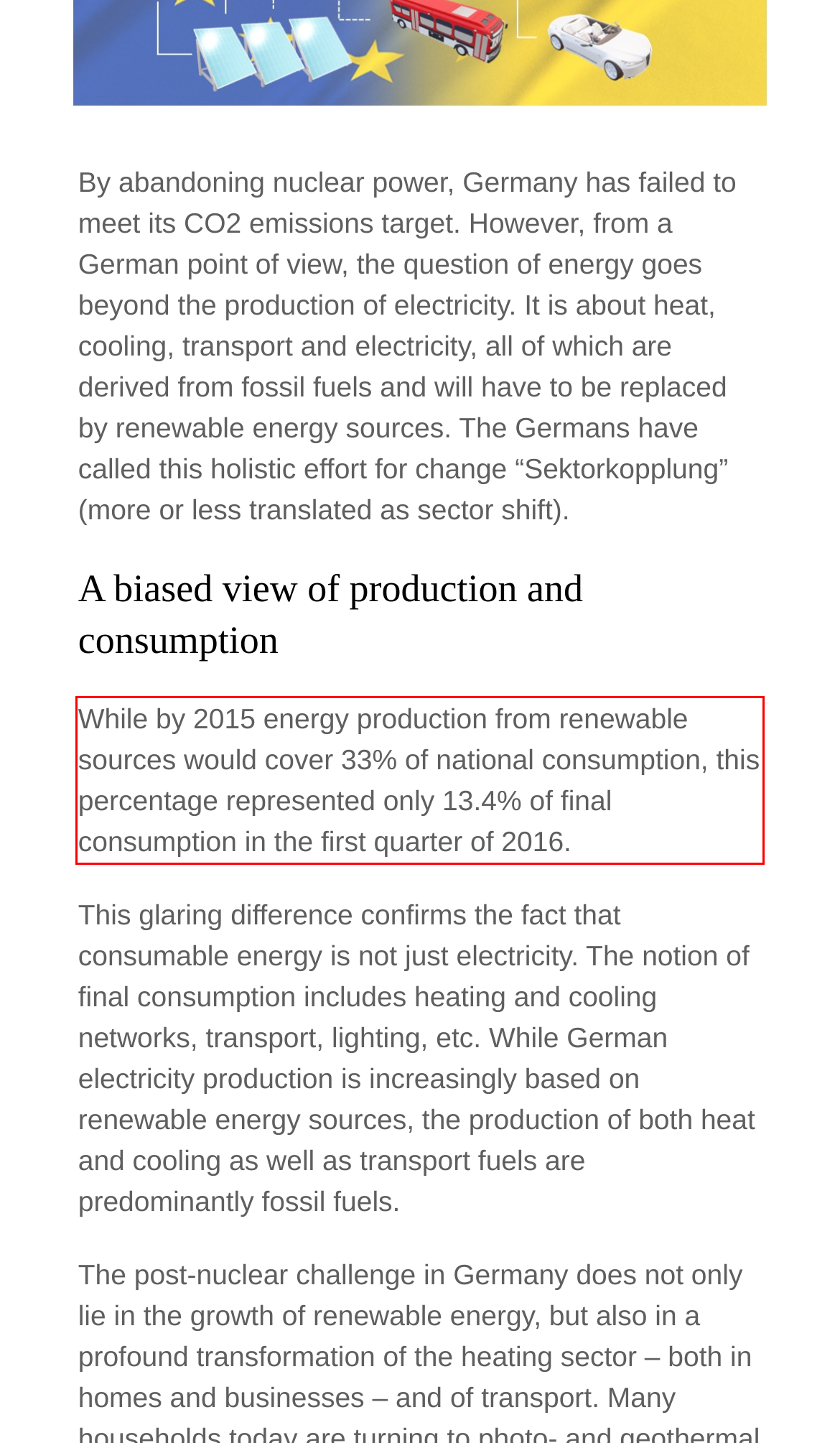Examine the screenshot of the webpage, locate the red bounding box, and perform OCR to extract the text contained within it.

While by 2015 energy production from renewable sources would cover 33% of national consumption, this percentage represented only 13.4% of final consumption in the first quarter of 2016.